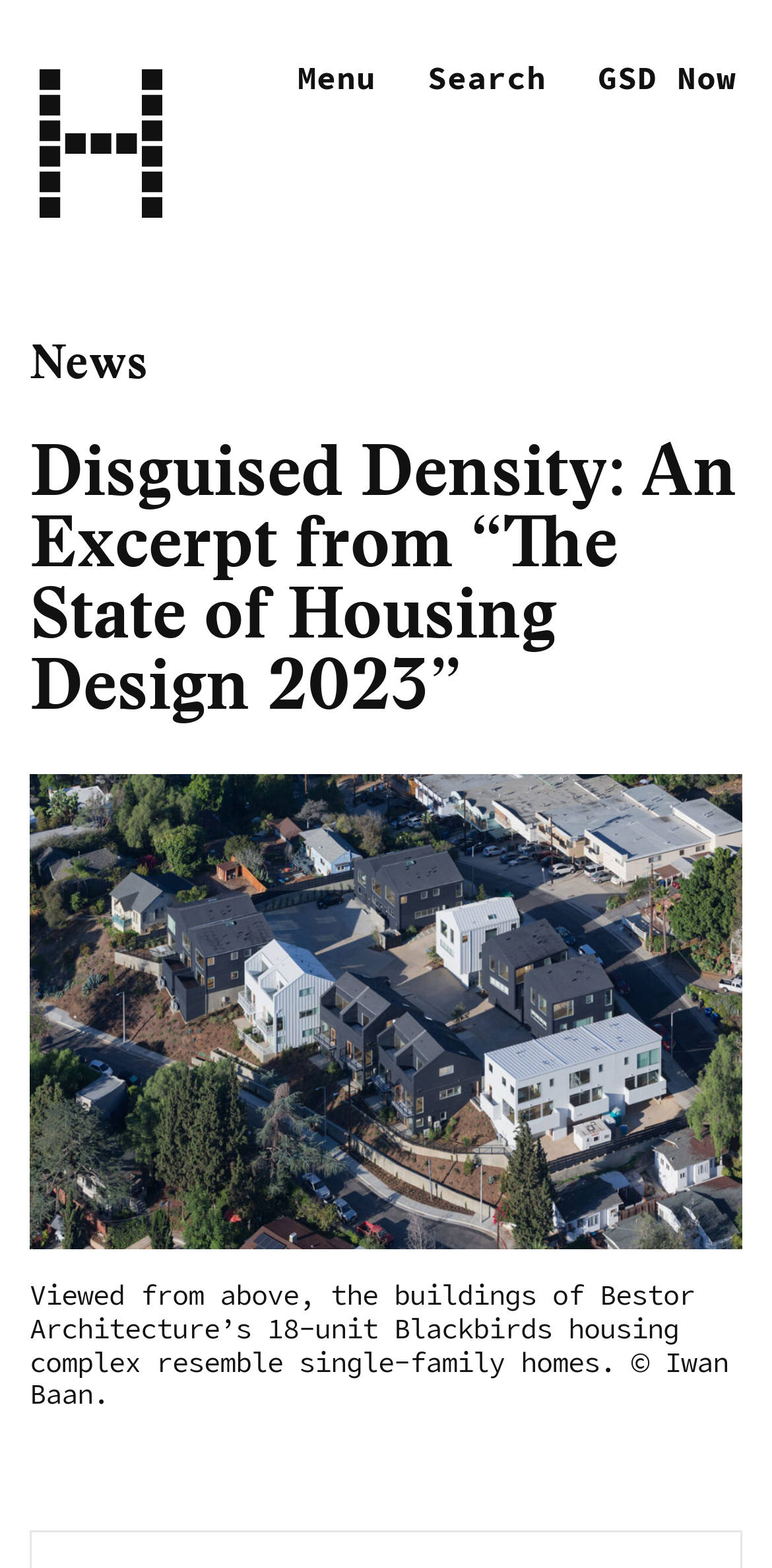What is the color of the houses in the image?
By examining the image, provide a one-word or phrase answer.

Black and white